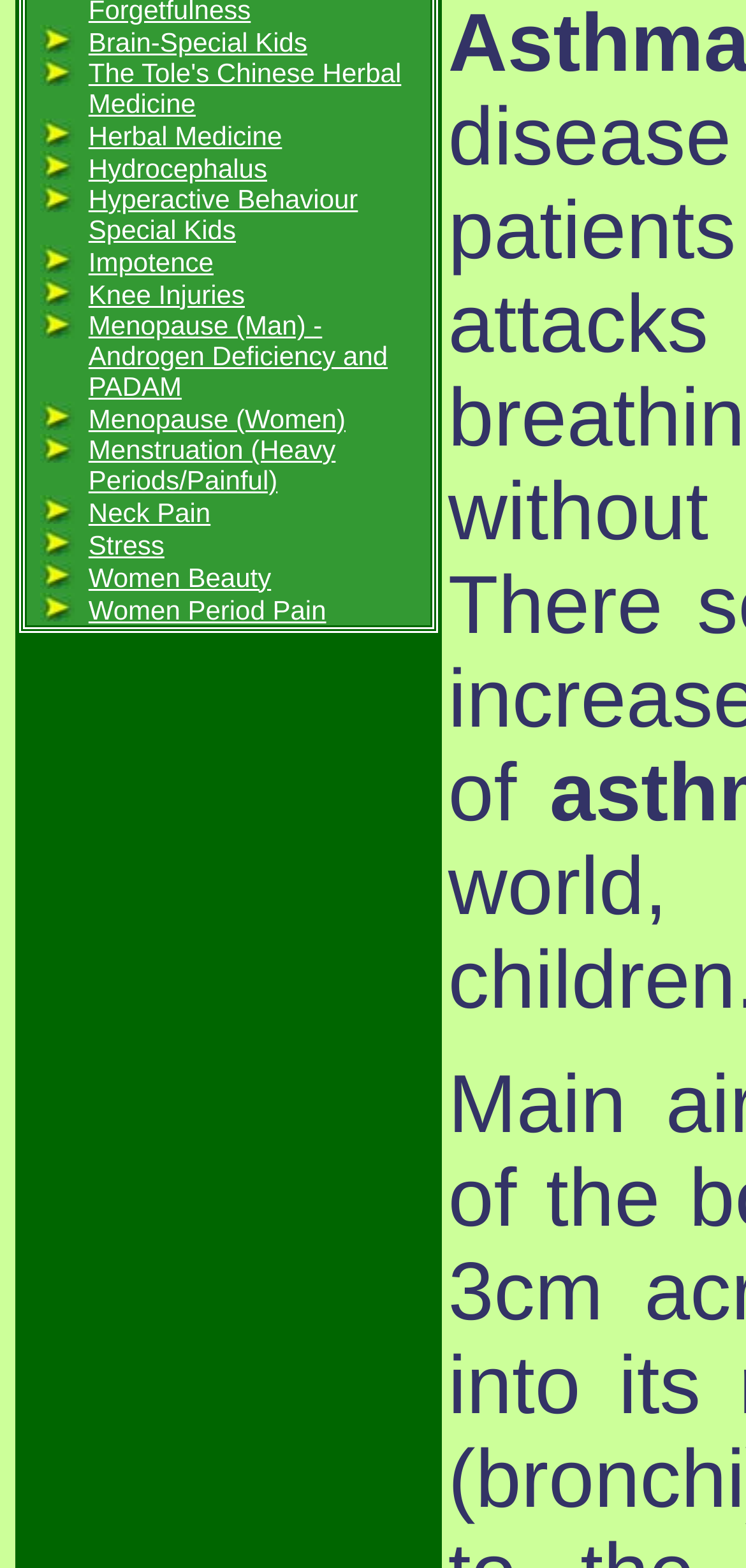Identify the bounding box for the UI element described as: "Hyperactive Behaviour Special Kids". The coordinates should be four float numbers between 0 and 1, i.e., [left, top, right, bottom].

[0.119, 0.117, 0.48, 0.156]